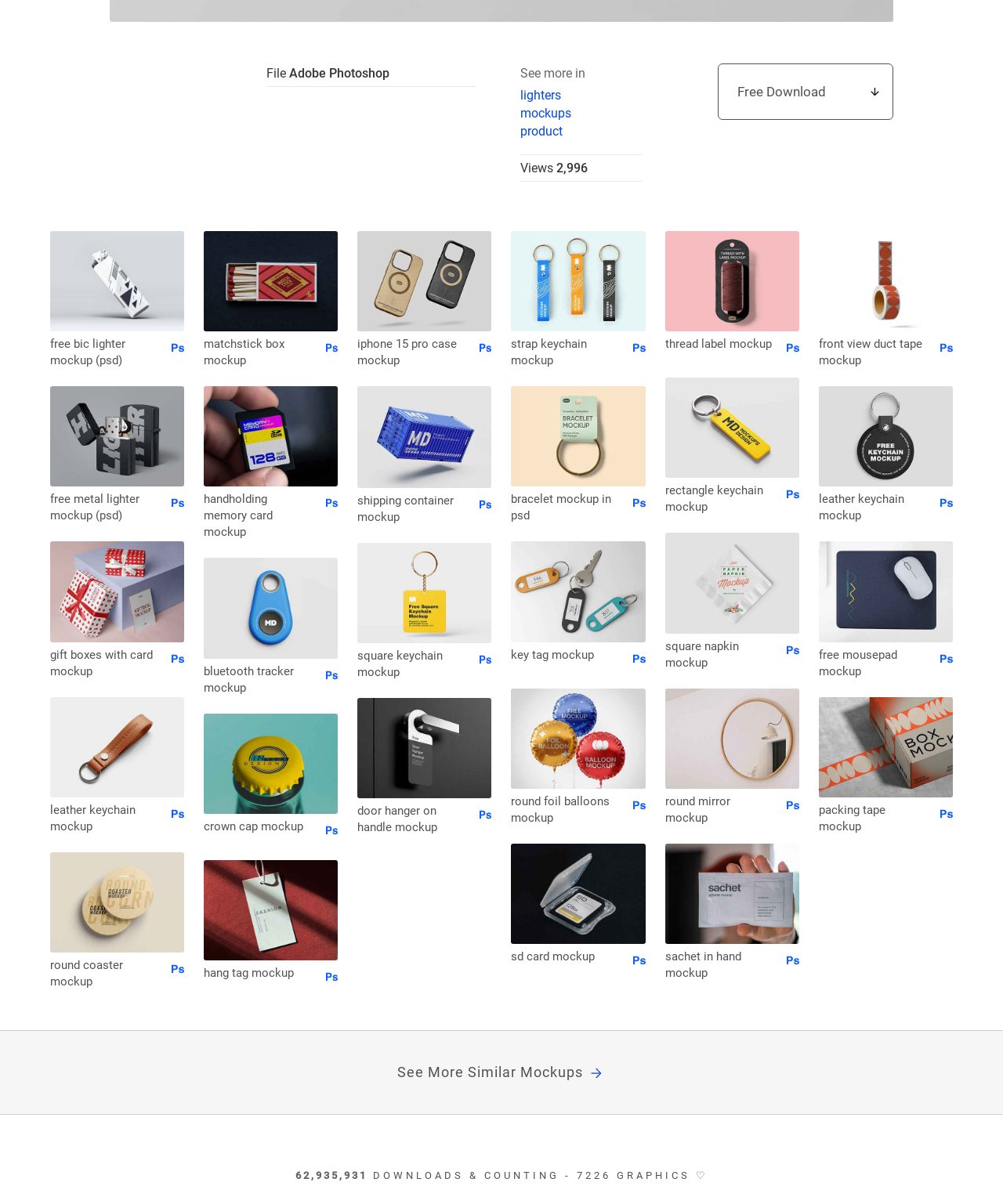How many views does the webpage have?
Look at the image and respond with a single word or a short phrase.

2,996